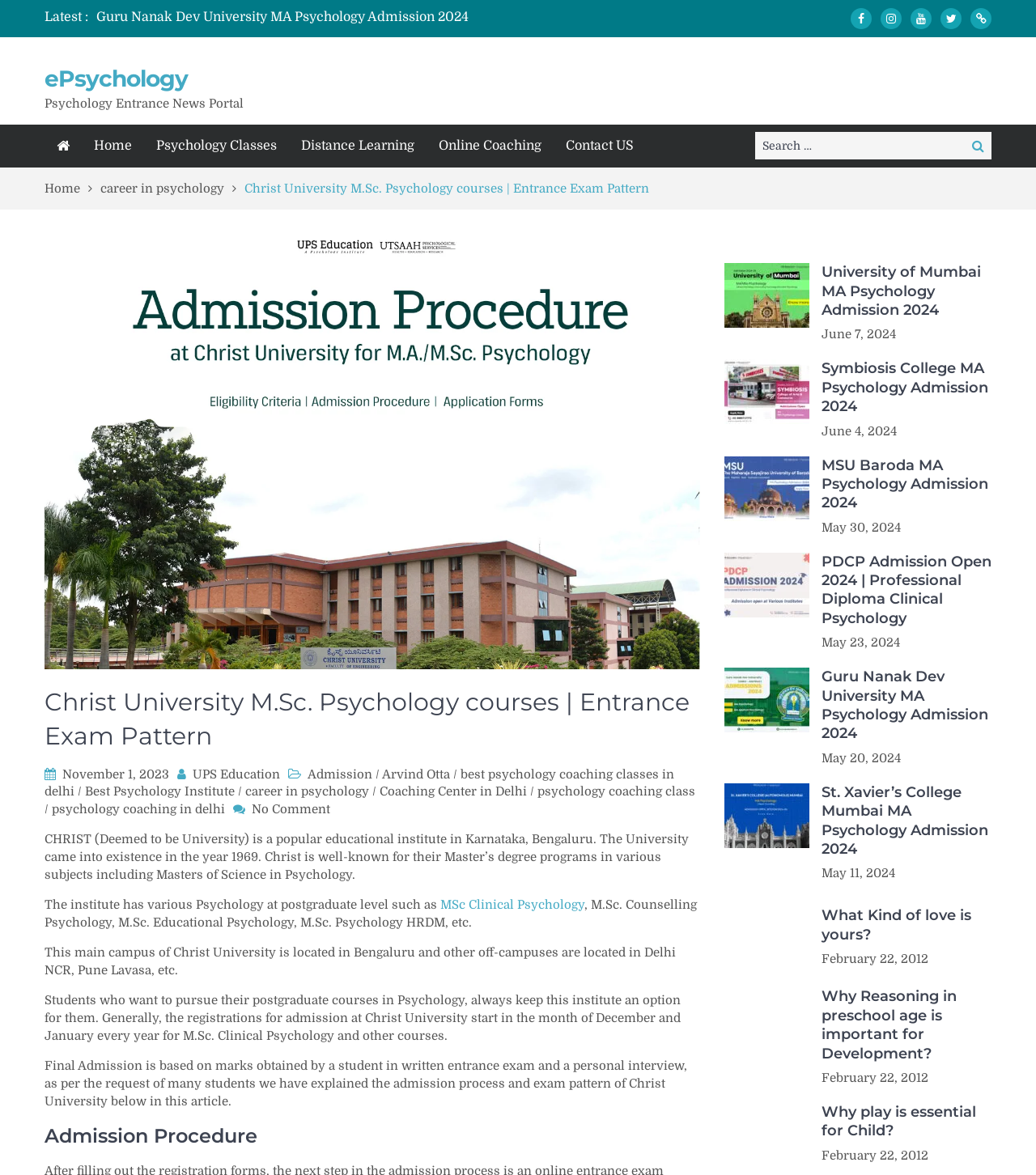Please answer the following question using a single word or phrase: 
When do the registrations for admission at Christ University usually start?

December and January